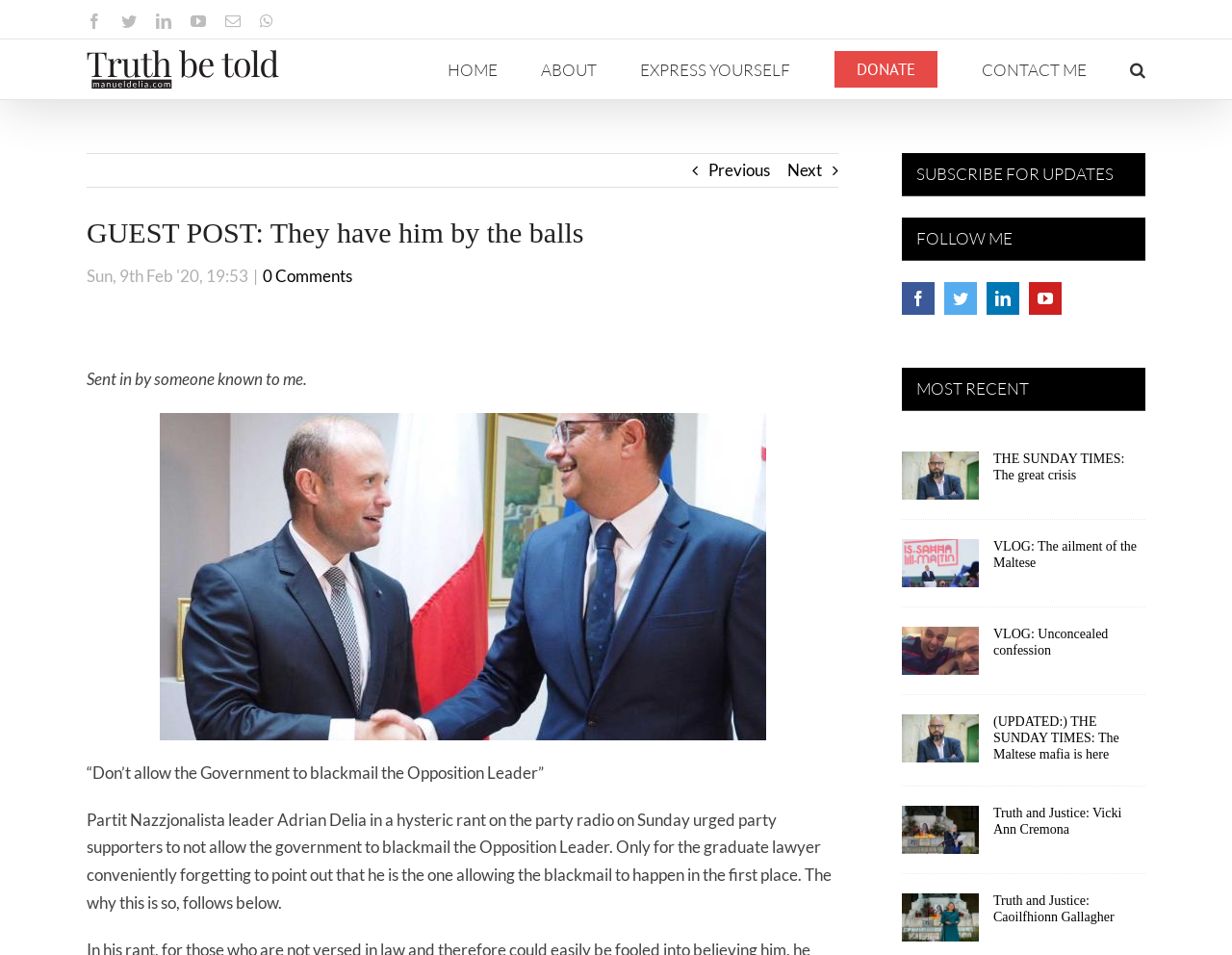Pinpoint the bounding box coordinates of the clickable element needed to complete the instruction: "Search for something". The coordinates should be provided as four float numbers between 0 and 1: [left, top, right, bottom].

[0.917, 0.051, 0.93, 0.094]